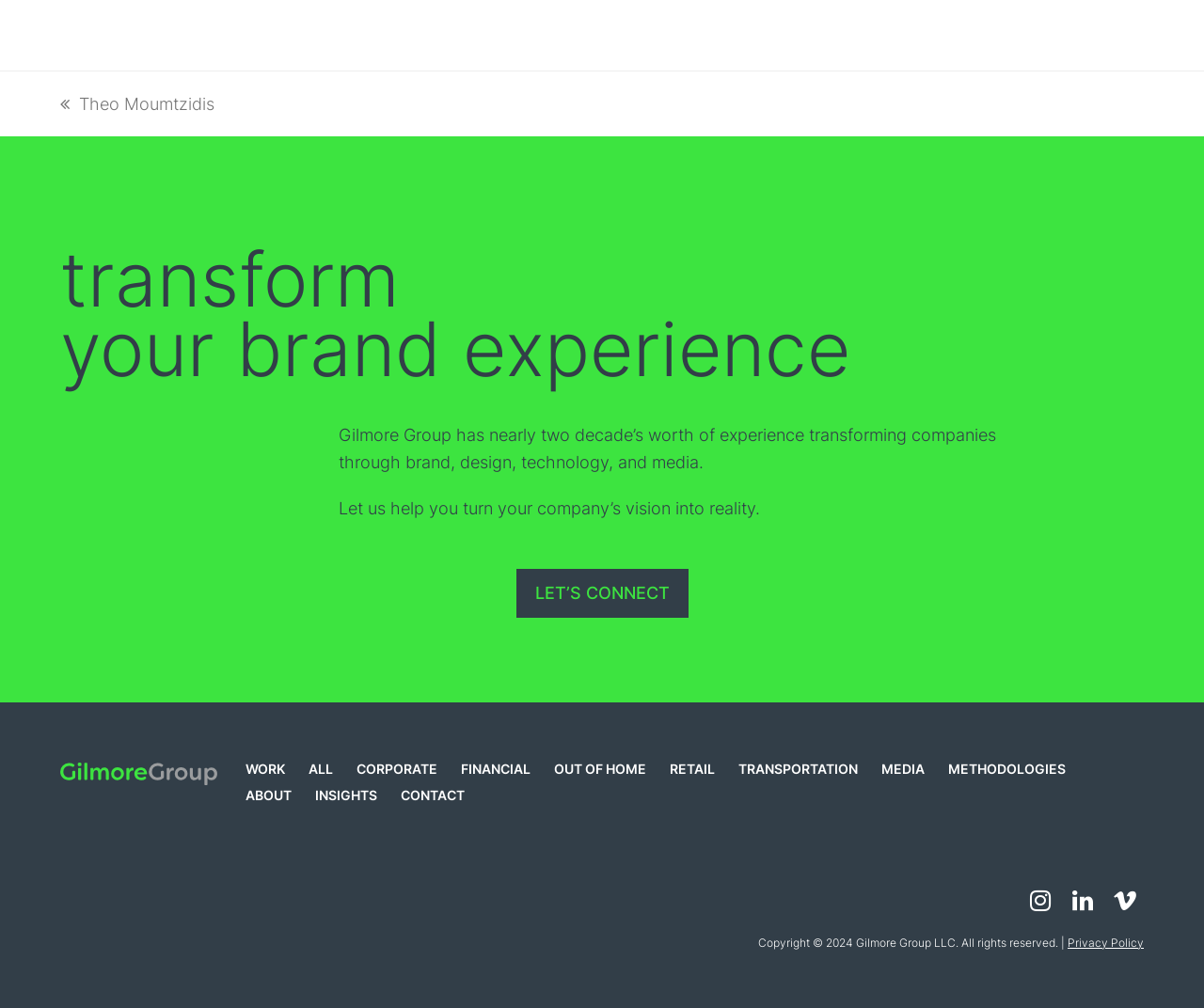Identify the bounding box coordinates of the clickable region necessary to fulfill the following instruction: "go to LET'S CONNECT page". The bounding box coordinates should be four float numbers between 0 and 1, i.e., [left, top, right, bottom].

[0.429, 0.565, 0.571, 0.613]